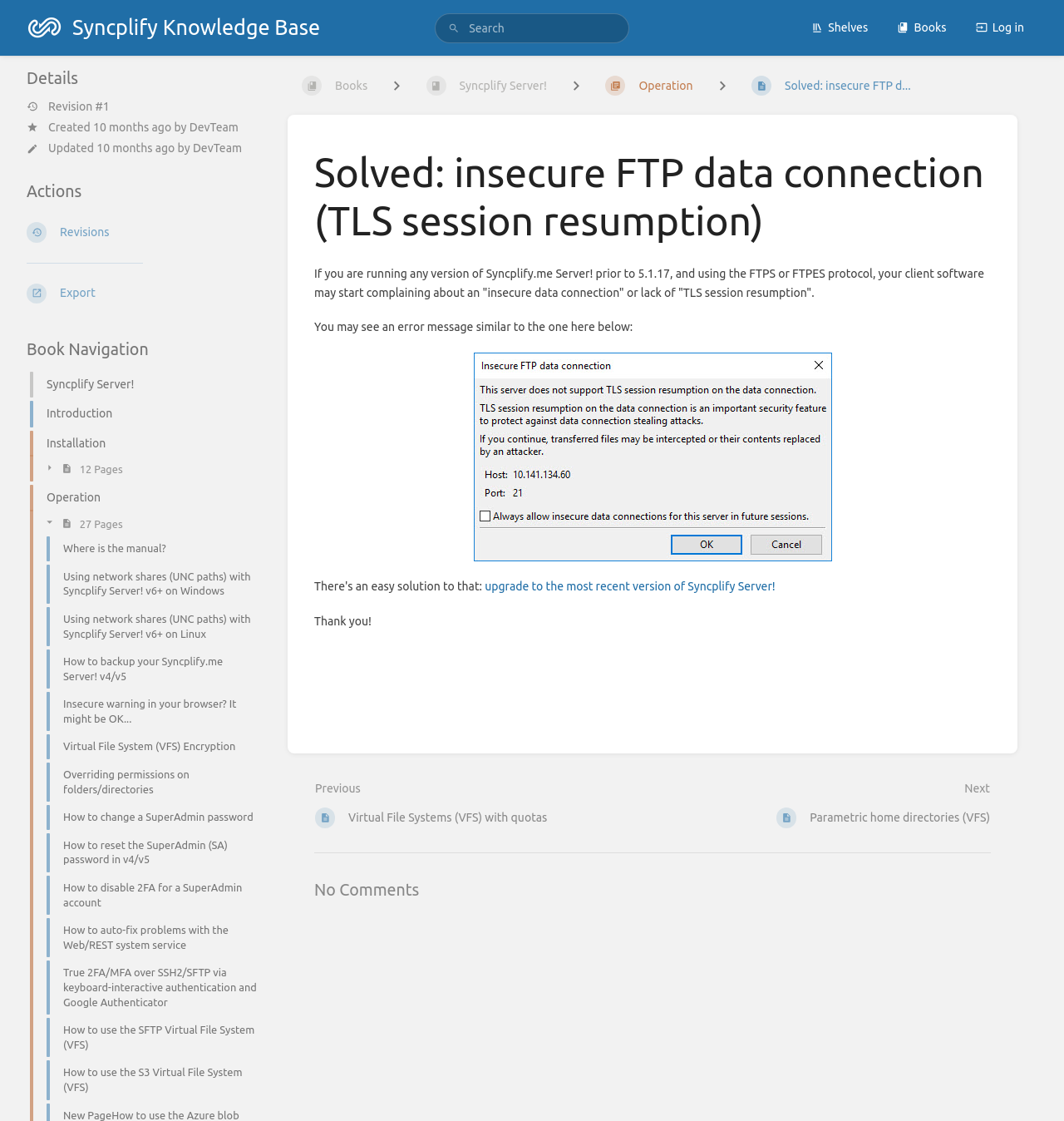Please specify the bounding box coordinates of the clickable region to carry out the following instruction: "Export something". The coordinates should be four float numbers between 0 and 1, in the format [left, top, right, bottom].

[0.012, 0.244, 0.258, 0.279]